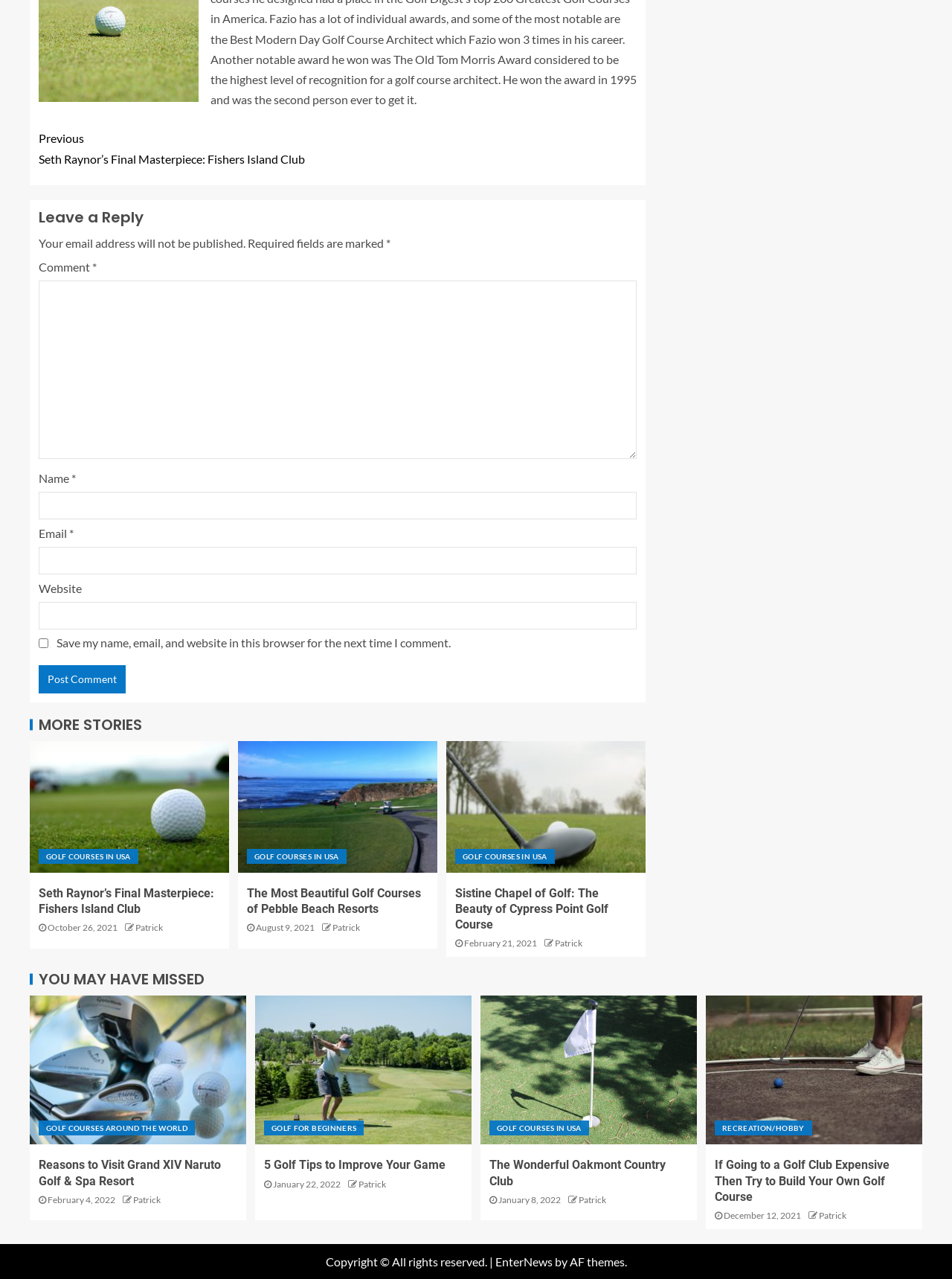Please identify the bounding box coordinates of the area that needs to be clicked to fulfill the following instruction: "Post a comment."

[0.041, 0.52, 0.132, 0.542]